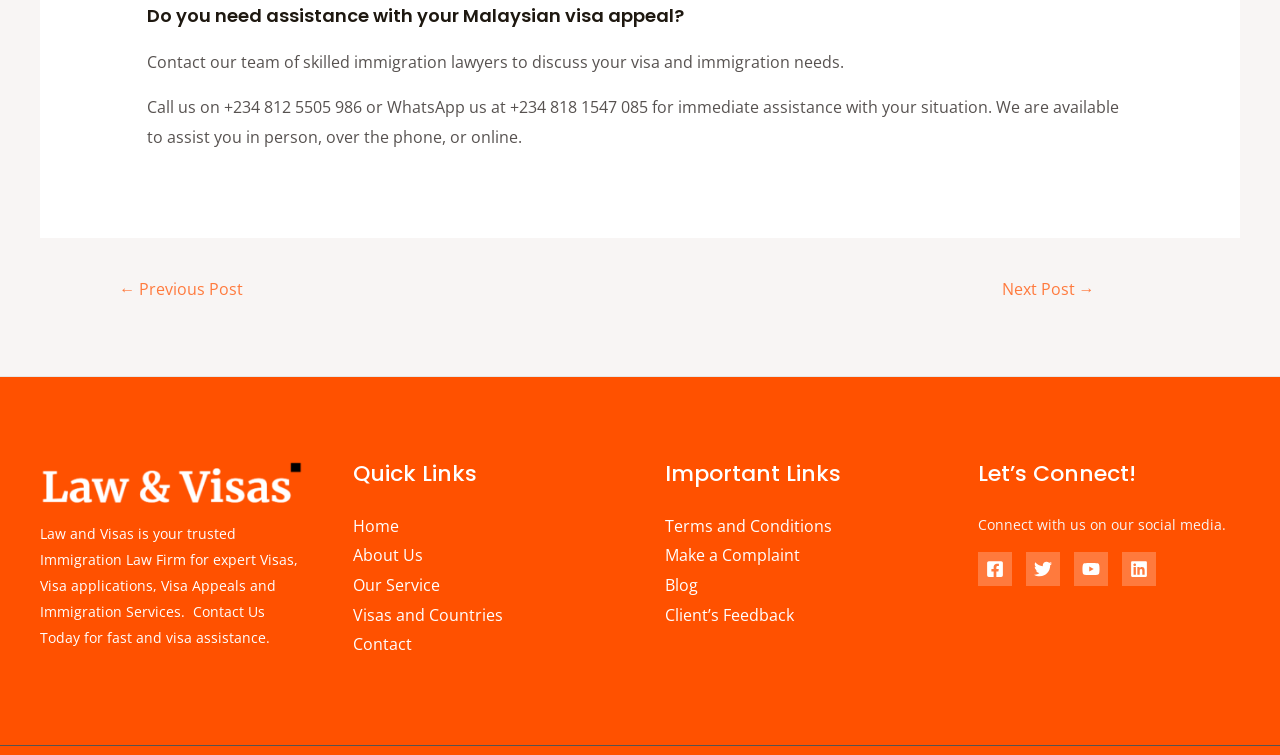Identify the bounding box coordinates of the clickable region required to complete the instruction: "Visit the home page". The coordinates should be given as four float numbers within the range of 0 and 1, i.e., [left, top, right, bottom].

[0.275, 0.682, 0.311, 0.711]